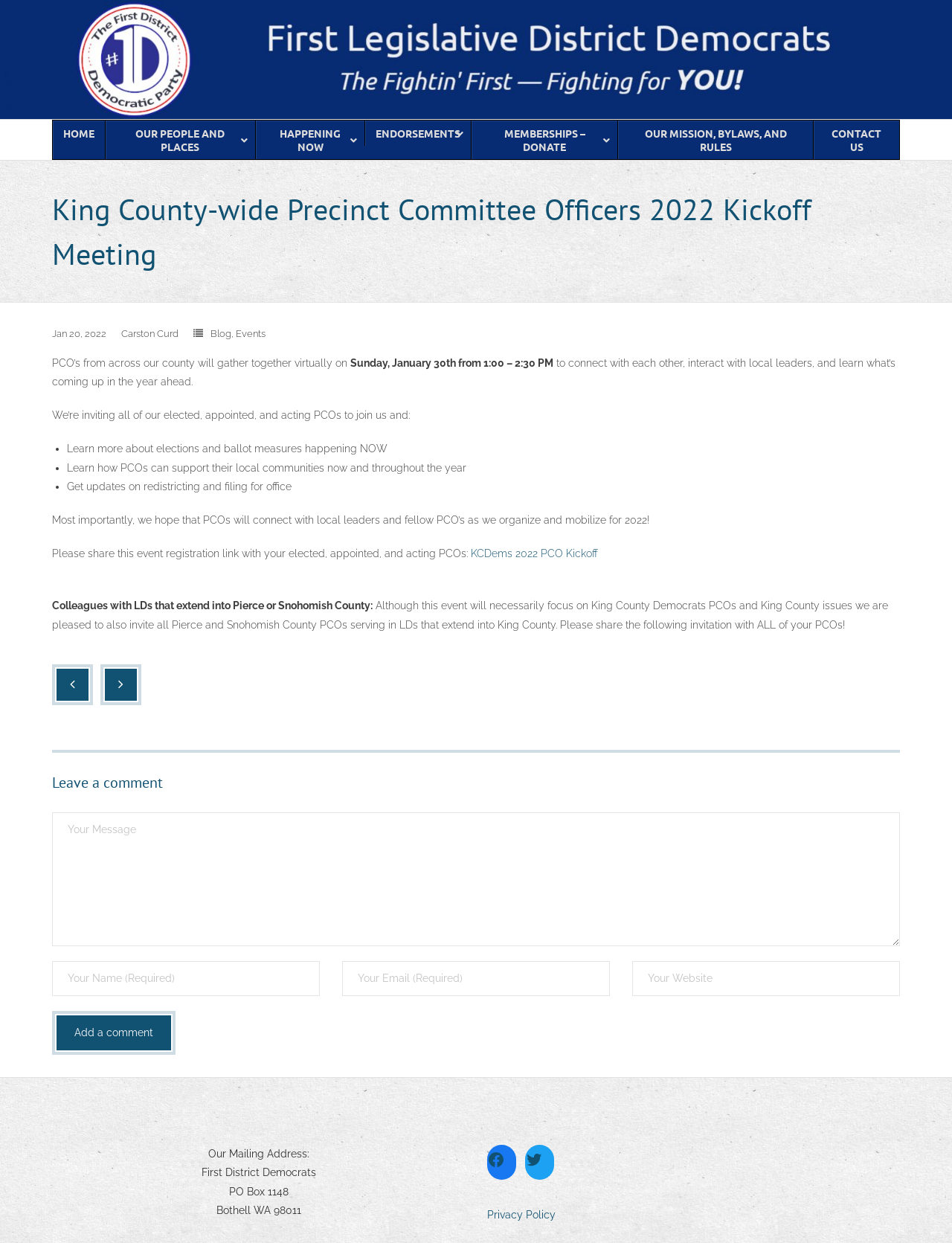Could you determine the bounding box coordinates of the clickable element to complete the instruction: "Add a comment"? Provide the coordinates as four float numbers between 0 and 1, i.e., [left, top, right, bottom].

[0.058, 0.816, 0.181, 0.846]